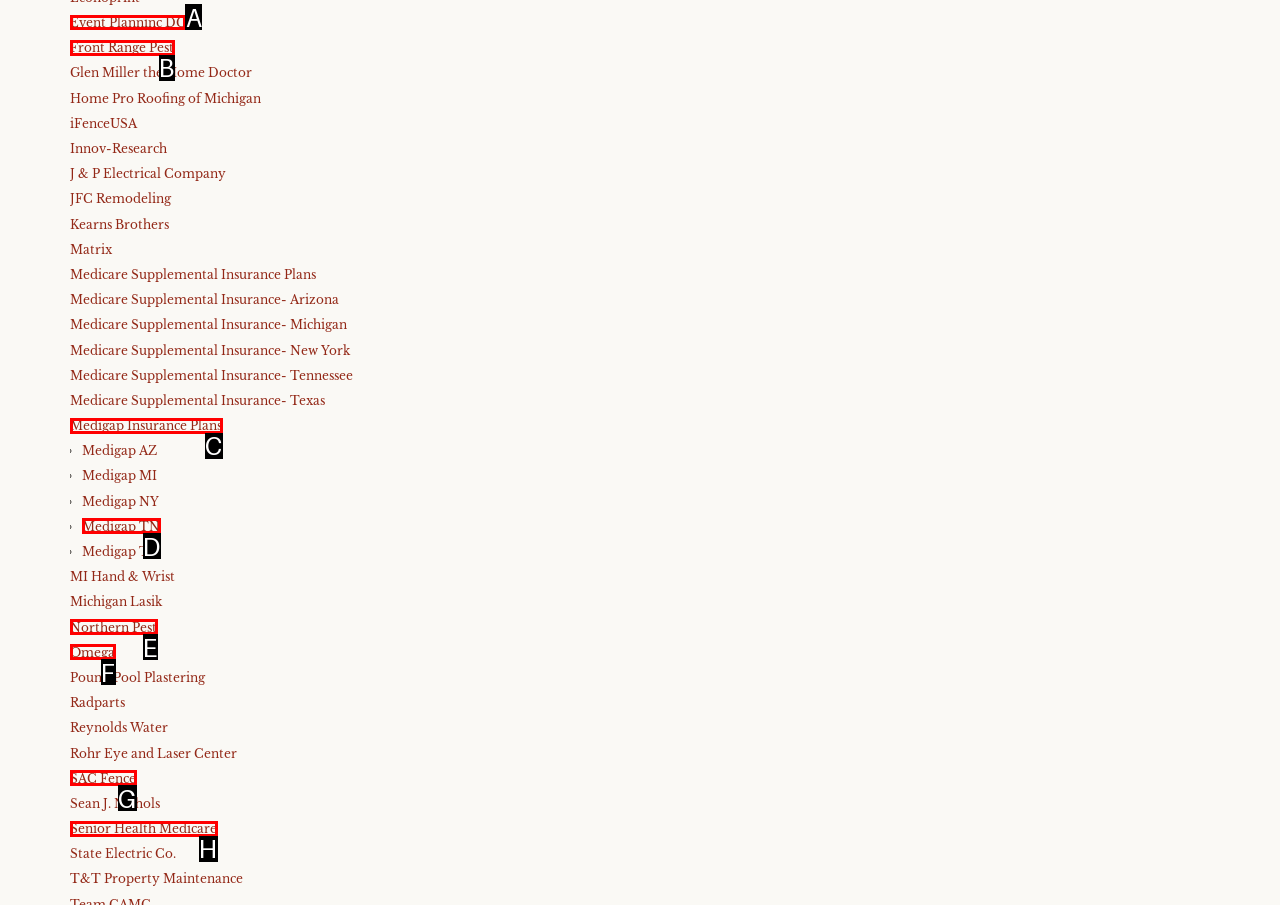Determine the correct UI element to click for this instruction: Click on Event Planning DC. Respond with the letter of the chosen element.

A